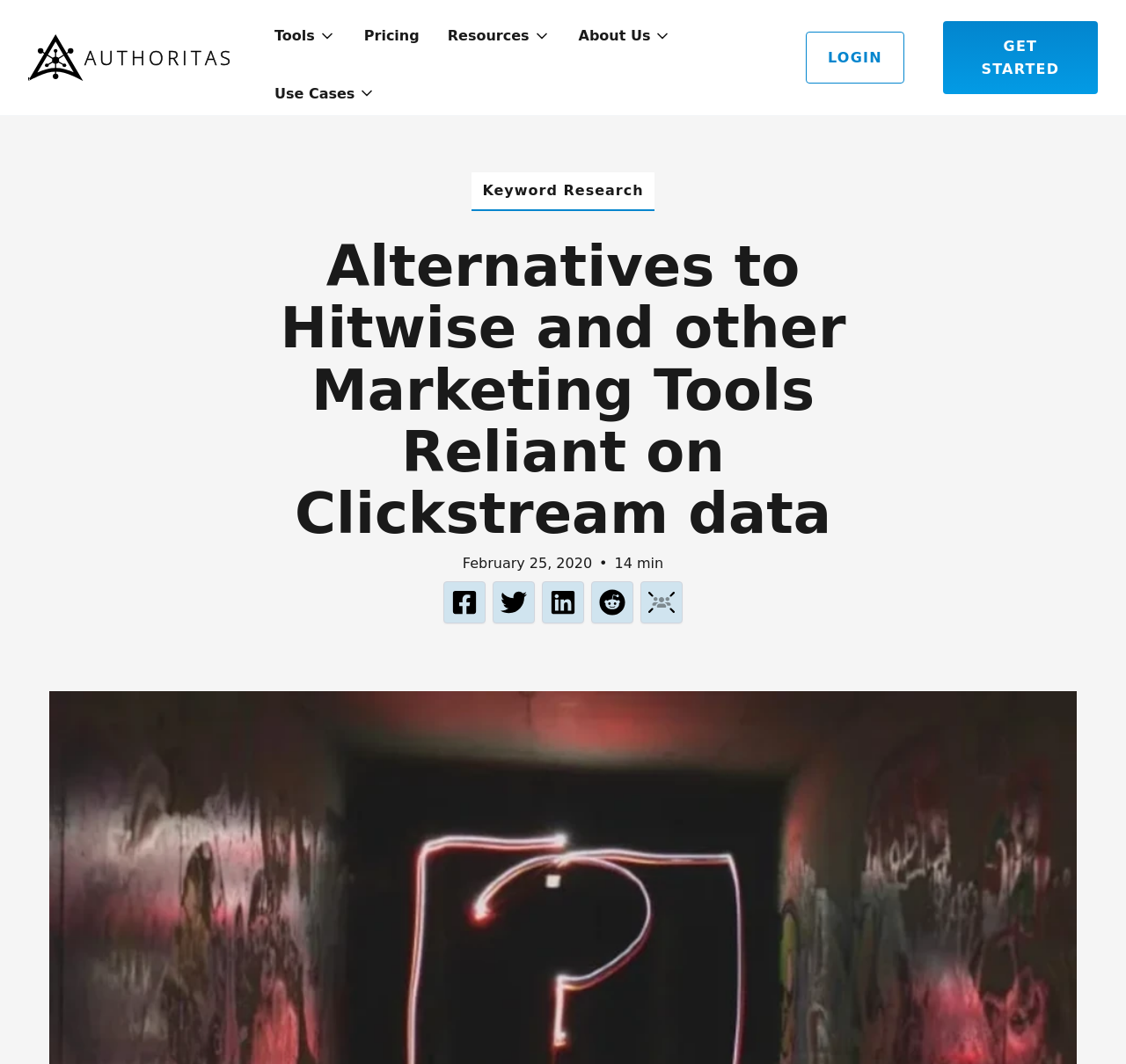Please answer the following question using a single word or phrase: 
What is the logo of the website?

Authoritas logo